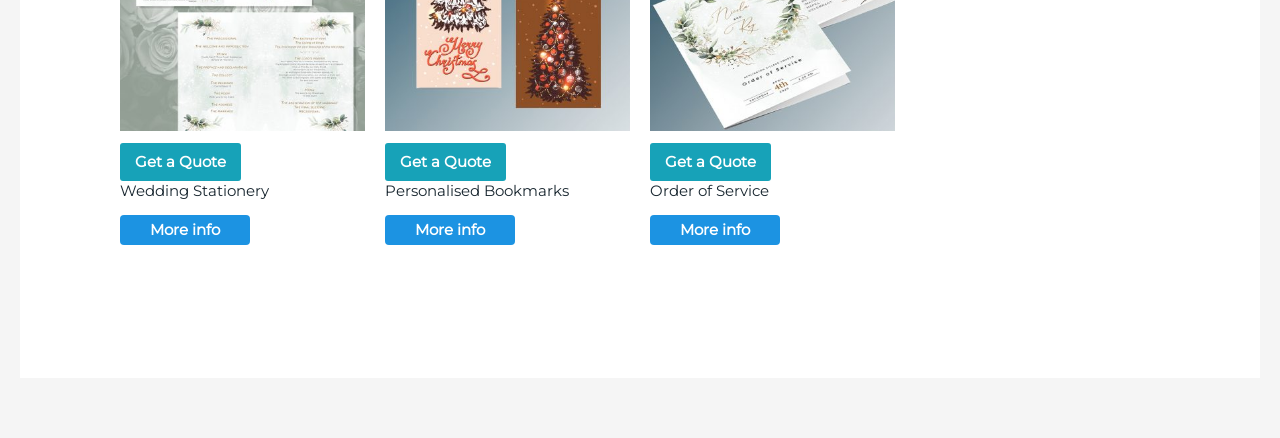What is the third product category?
Your answer should be a single word or phrase derived from the screenshot.

Order of Service